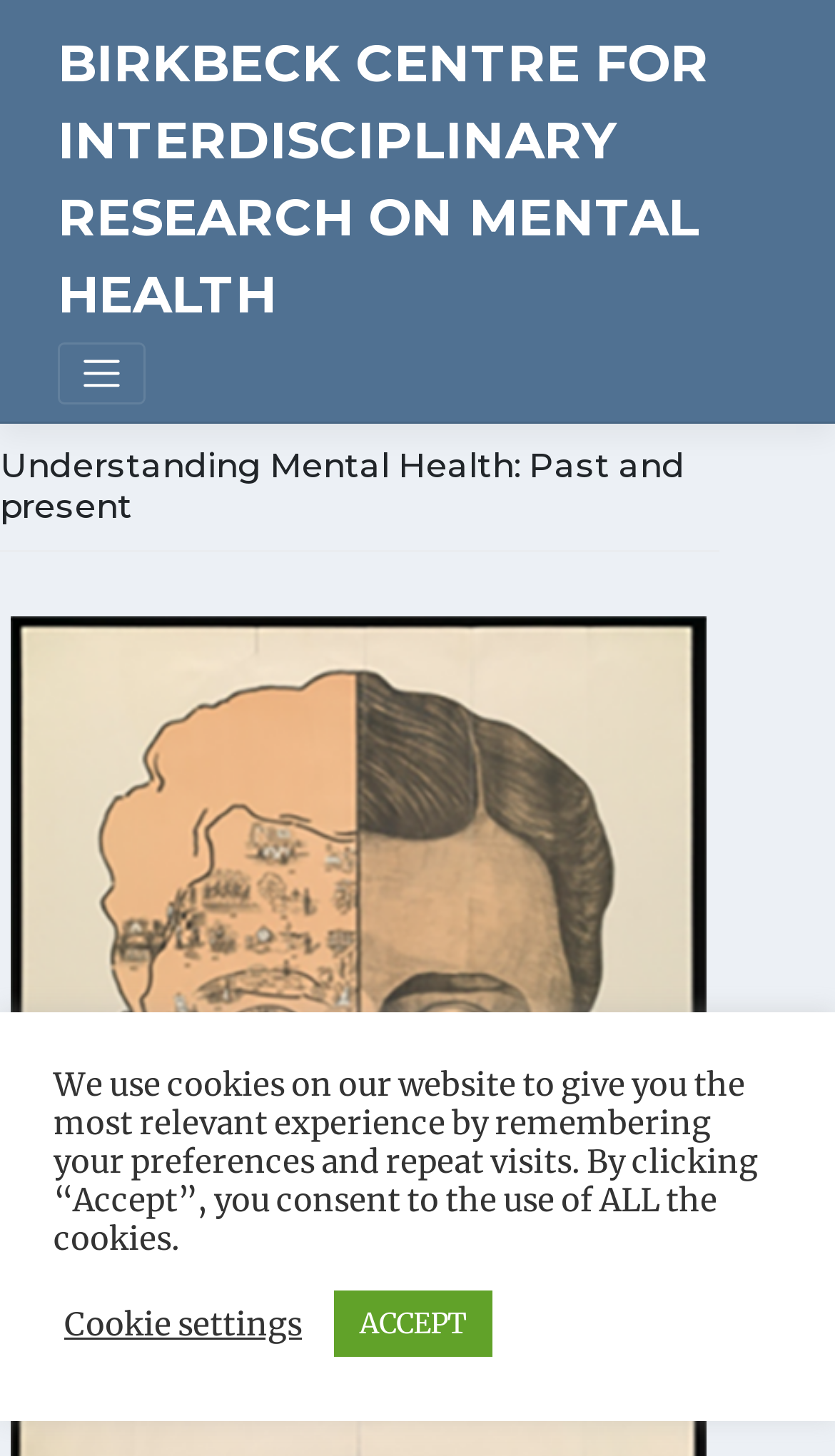What is the main heading of this webpage? Please extract and provide it.

Understanding Mental Health: Past and present